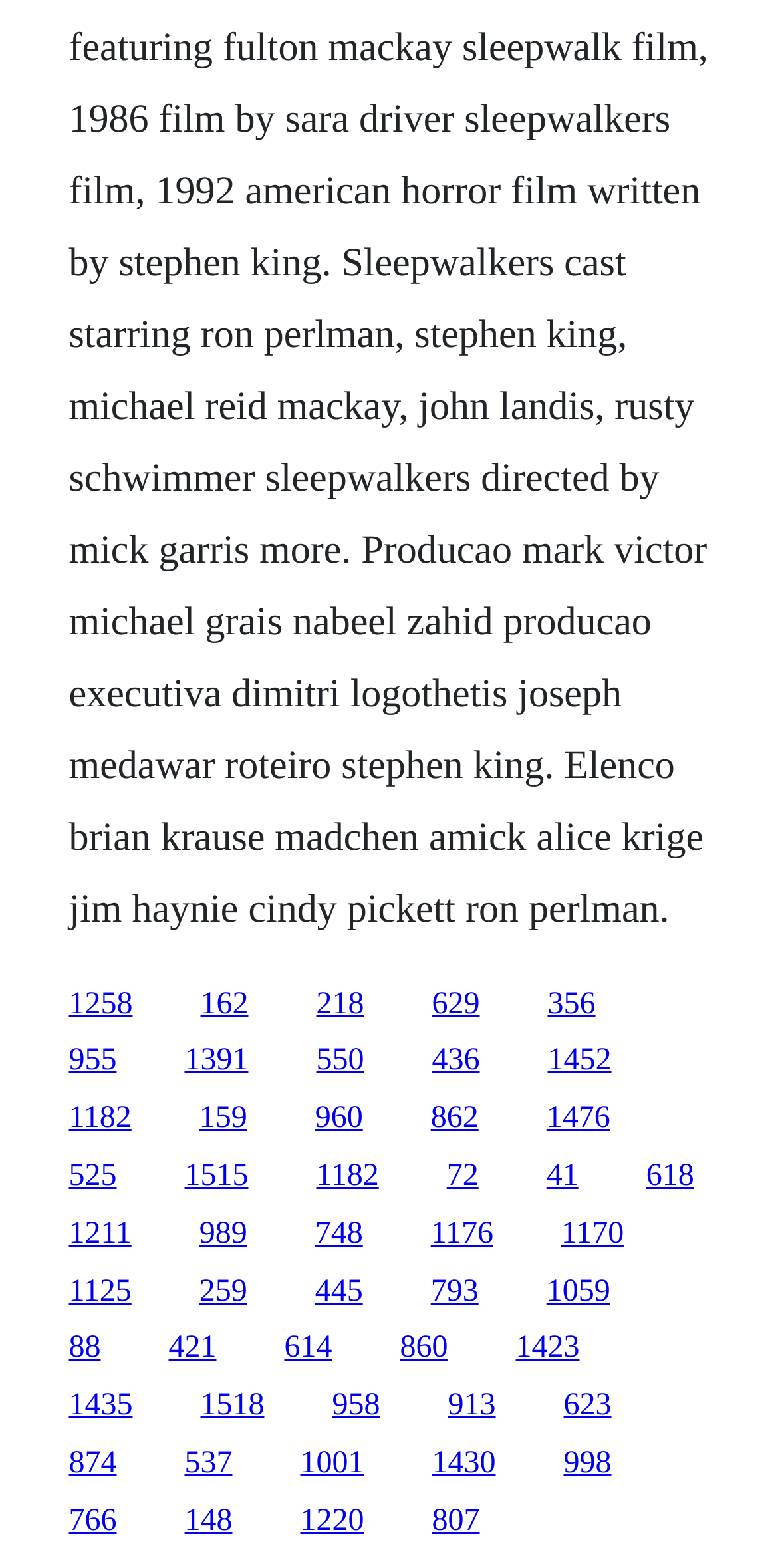Given the description 1258, predict the bounding box coordinates of the UI element. Ensure the coordinates are in the format (top-left x, top-left y, bottom-right x, bottom-right y) and all values are between 0 and 1.

[0.088, 0.629, 0.171, 0.651]